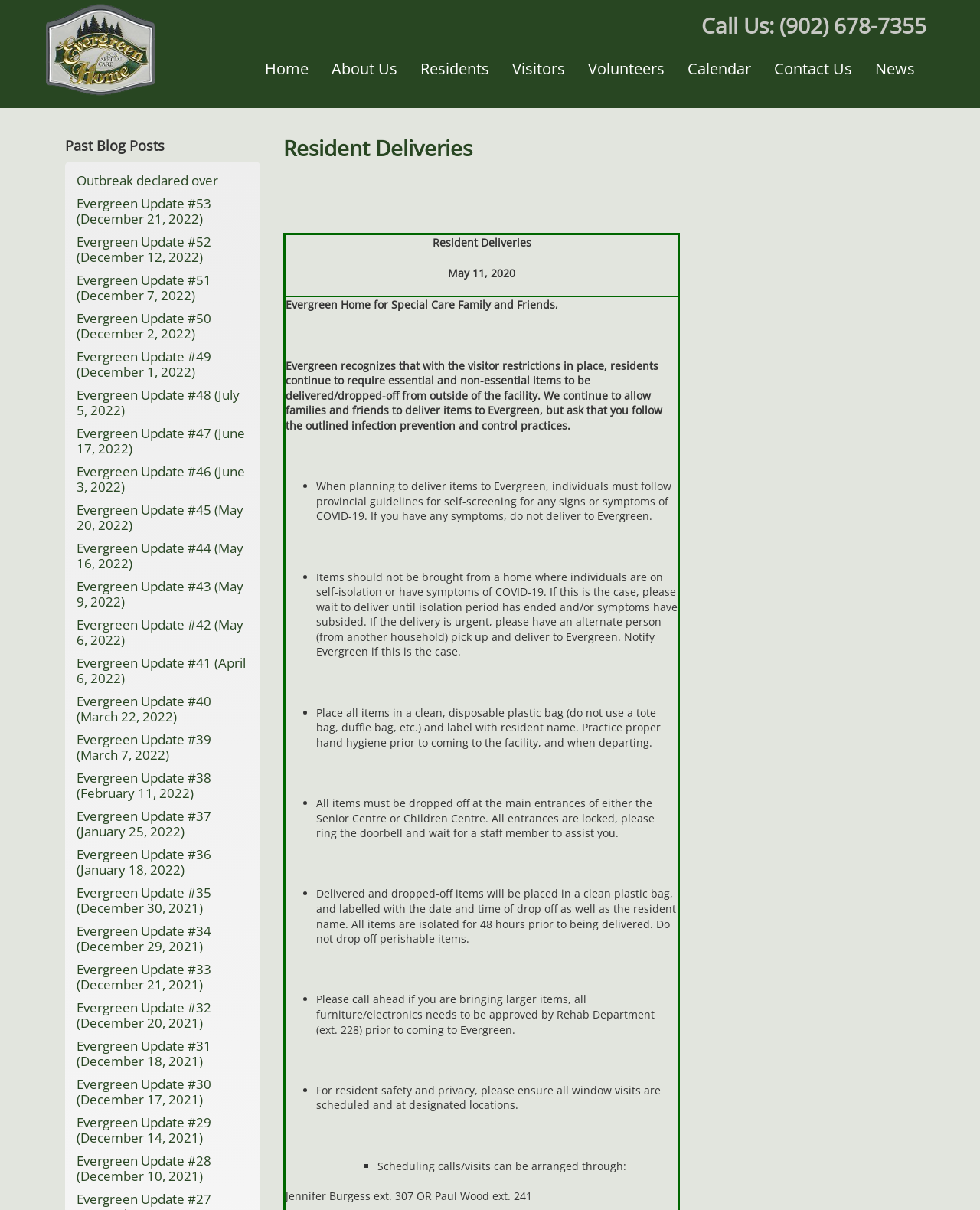Extract the primary header of the webpage and generate its text.

Call Us: (902) 678-7355